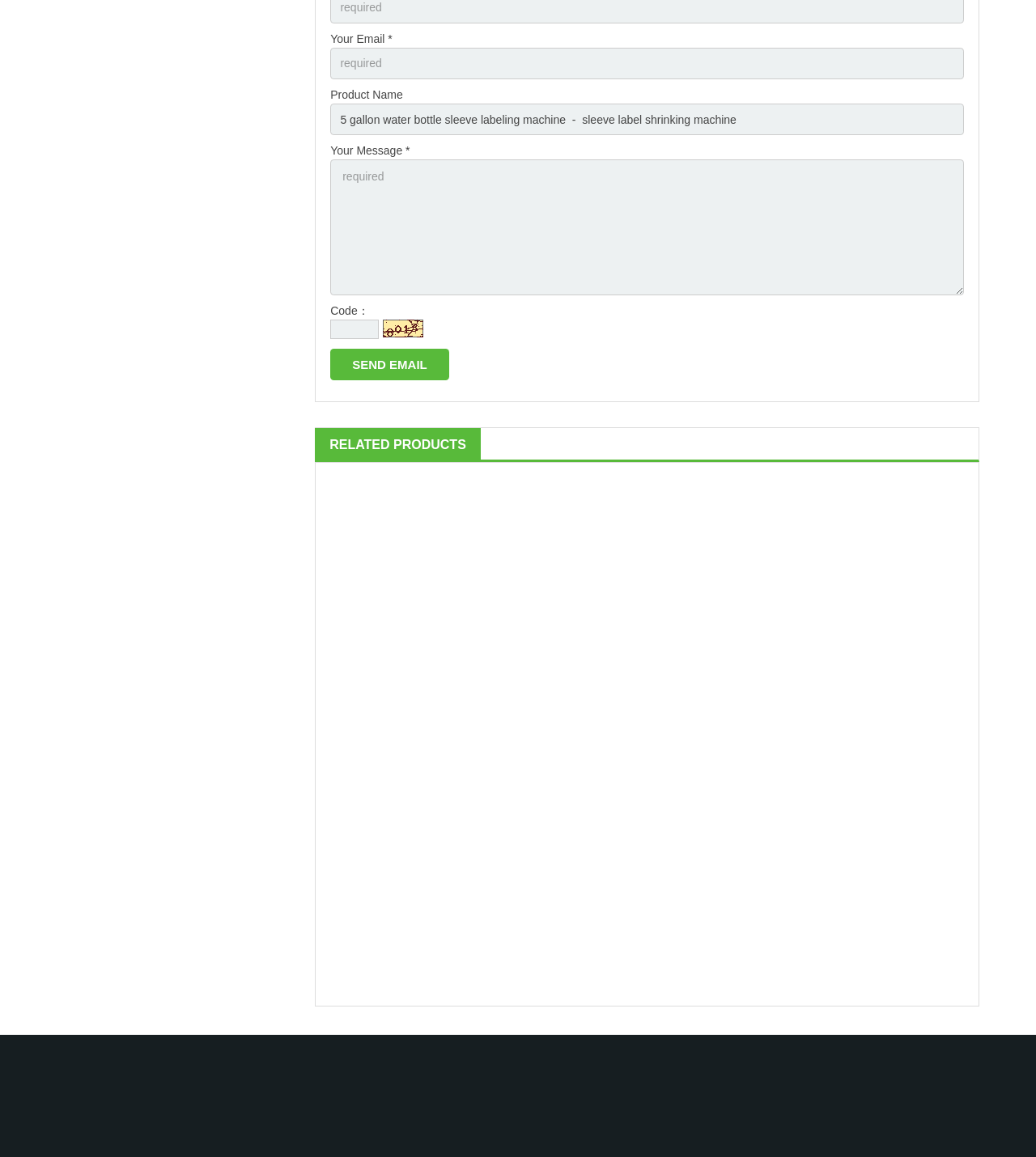Find the bounding box coordinates of the element you need to click on to perform this action: 'Click the Send Email button'. The coordinates should be represented by four float values between 0 and 1, in the format [left, top, right, bottom].

[0.319, 0.302, 0.433, 0.329]